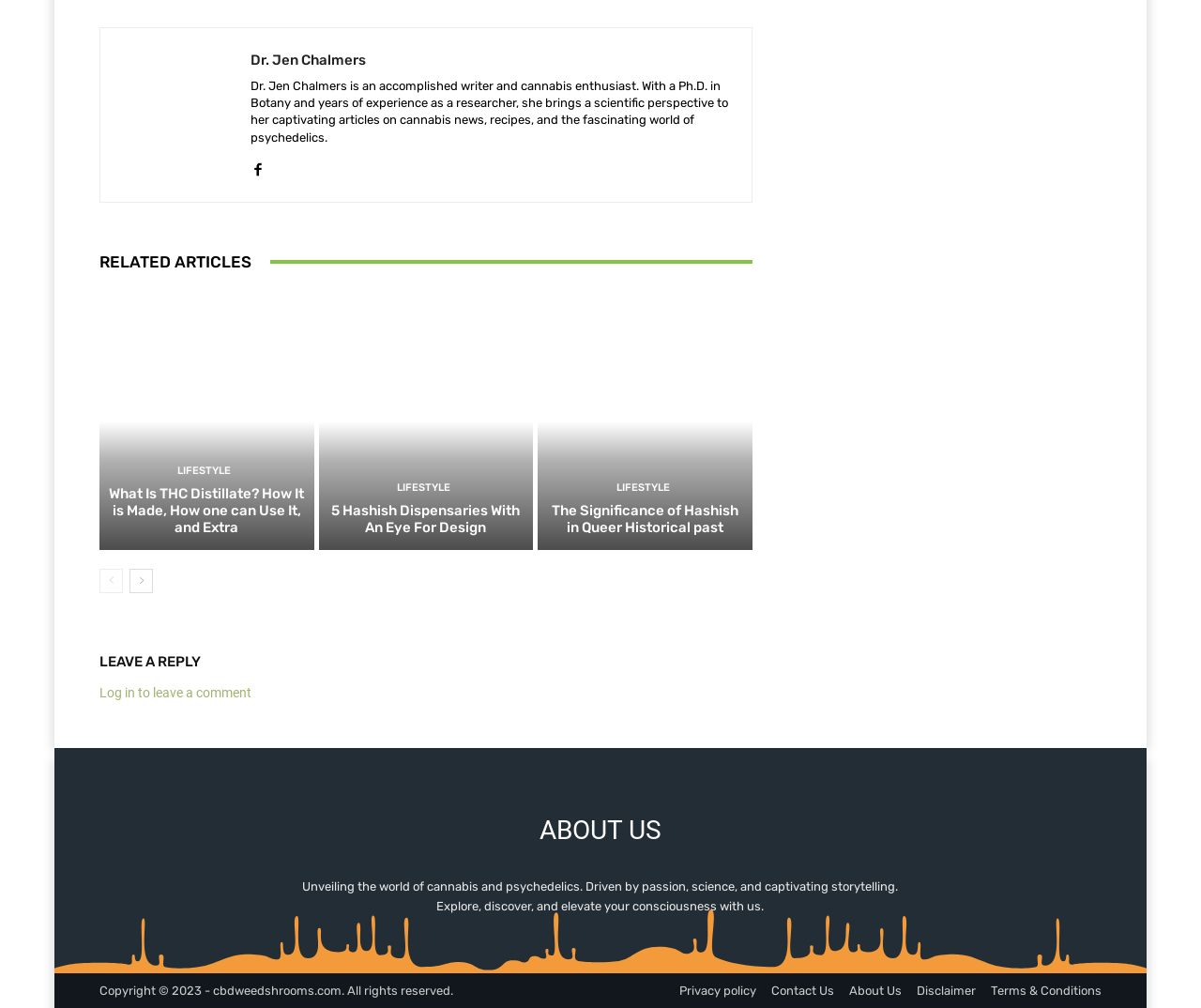Provide a brief response using a word or short phrase to this question:
What is the theme of the website?

Cannabis and psychedelics